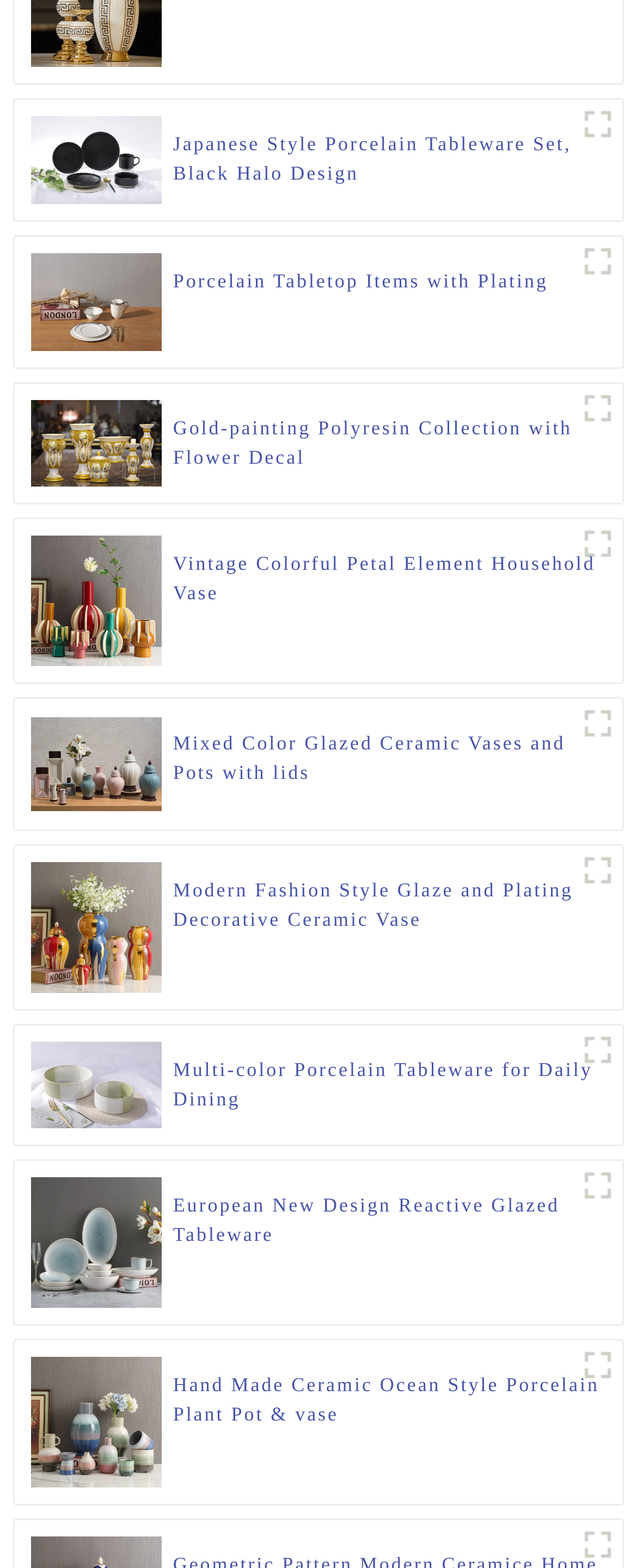Find the bounding box coordinates for the area that should be clicked to accomplish the instruction: "Search for something".

None